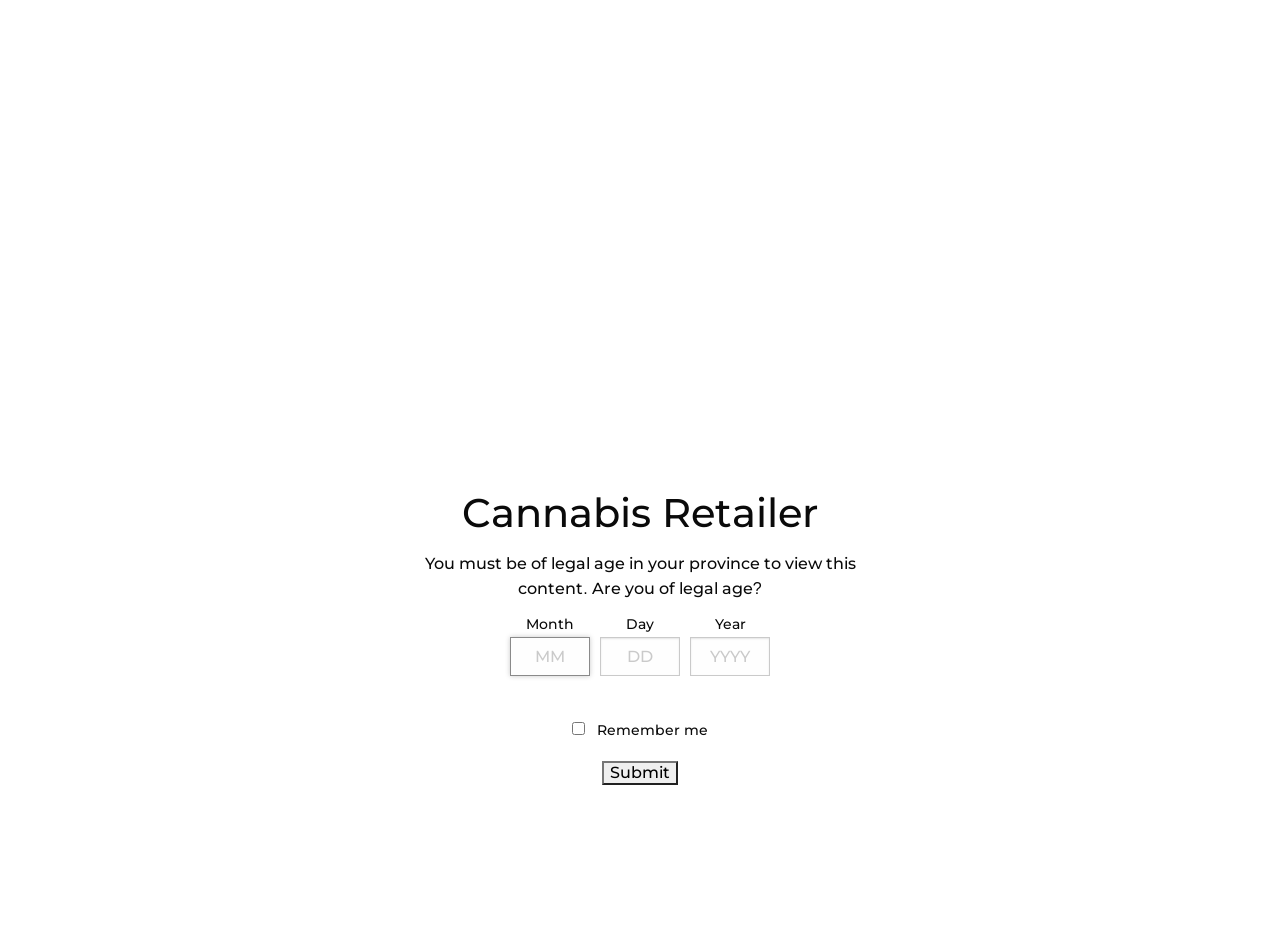Locate the coordinates of the bounding box for the clickable region that fulfills this instruction: "Visit Facebook page".

[0.863, 0.034, 0.895, 0.076]